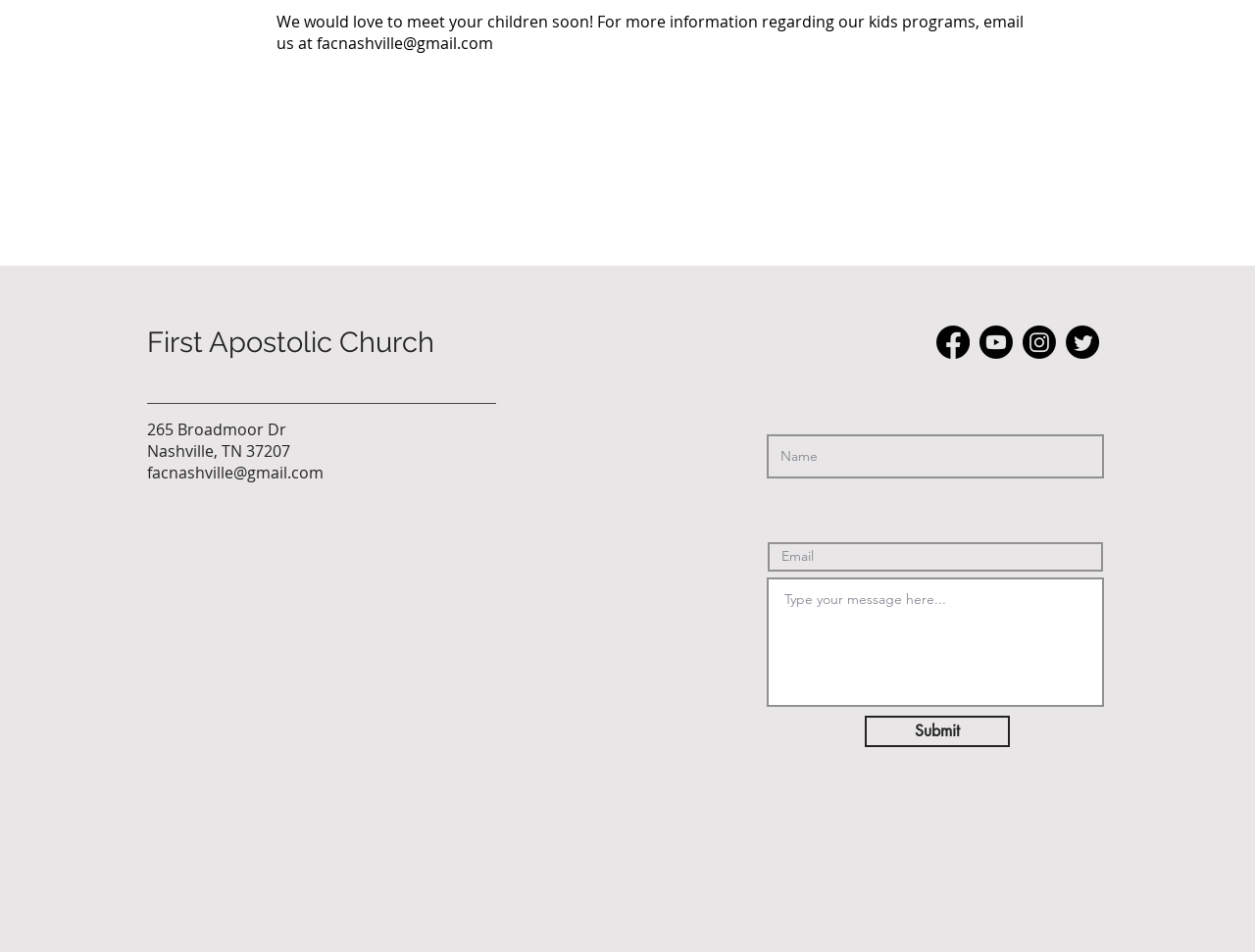Given the element description parent_node: First Apostolic Church, specify the bounding box coordinates of the corresponding UI element in the format (top-left x, top-left y, bottom-right x, bottom-right y). All values must be between 0 and 1.

[0.117, 0.538, 0.395, 0.752]